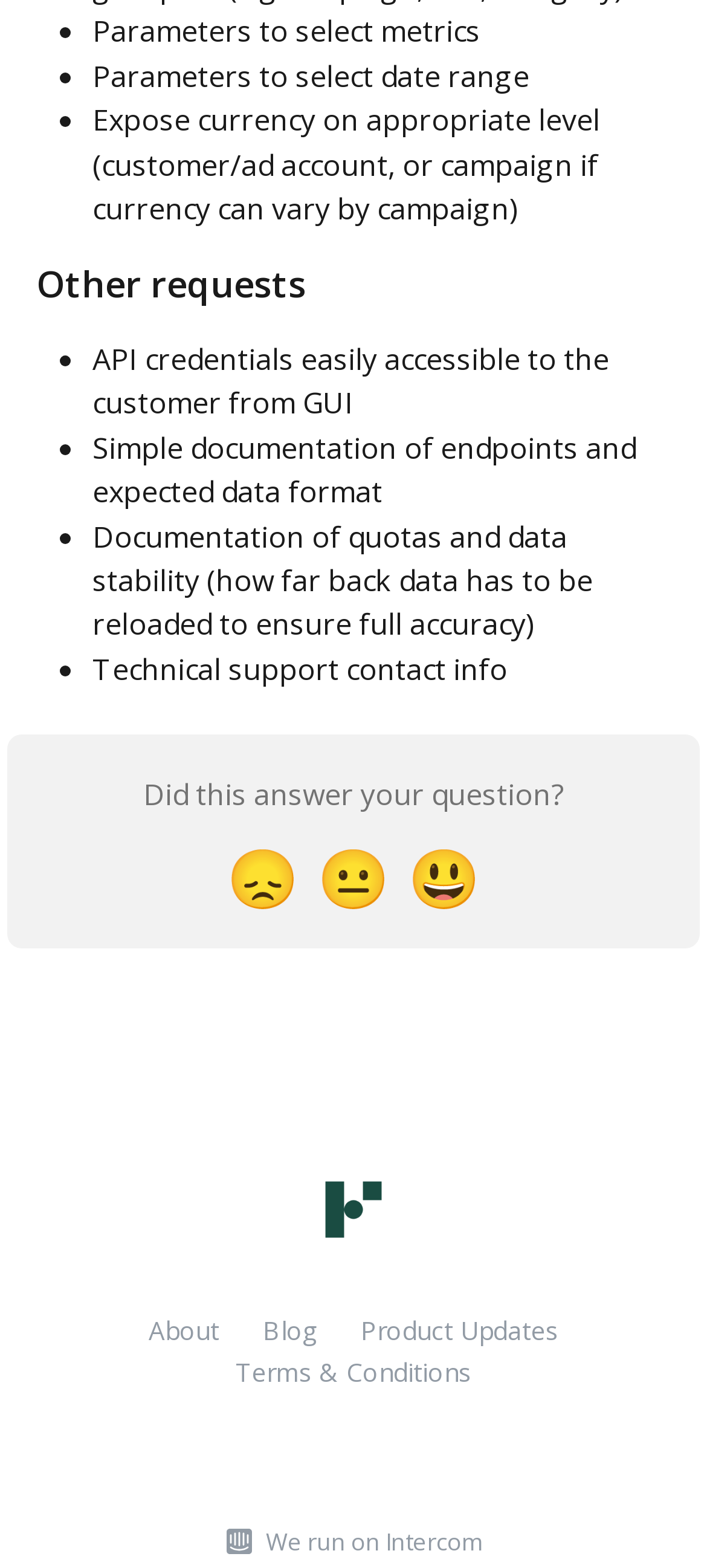Please locate the bounding box coordinates for the element that should be clicked to achieve the following instruction: "Click the Funnel Knowledge Base link". Ensure the coordinates are given as four float numbers between 0 and 1, i.e., [left, top, right, bottom].

[0.459, 0.755, 0.541, 0.783]